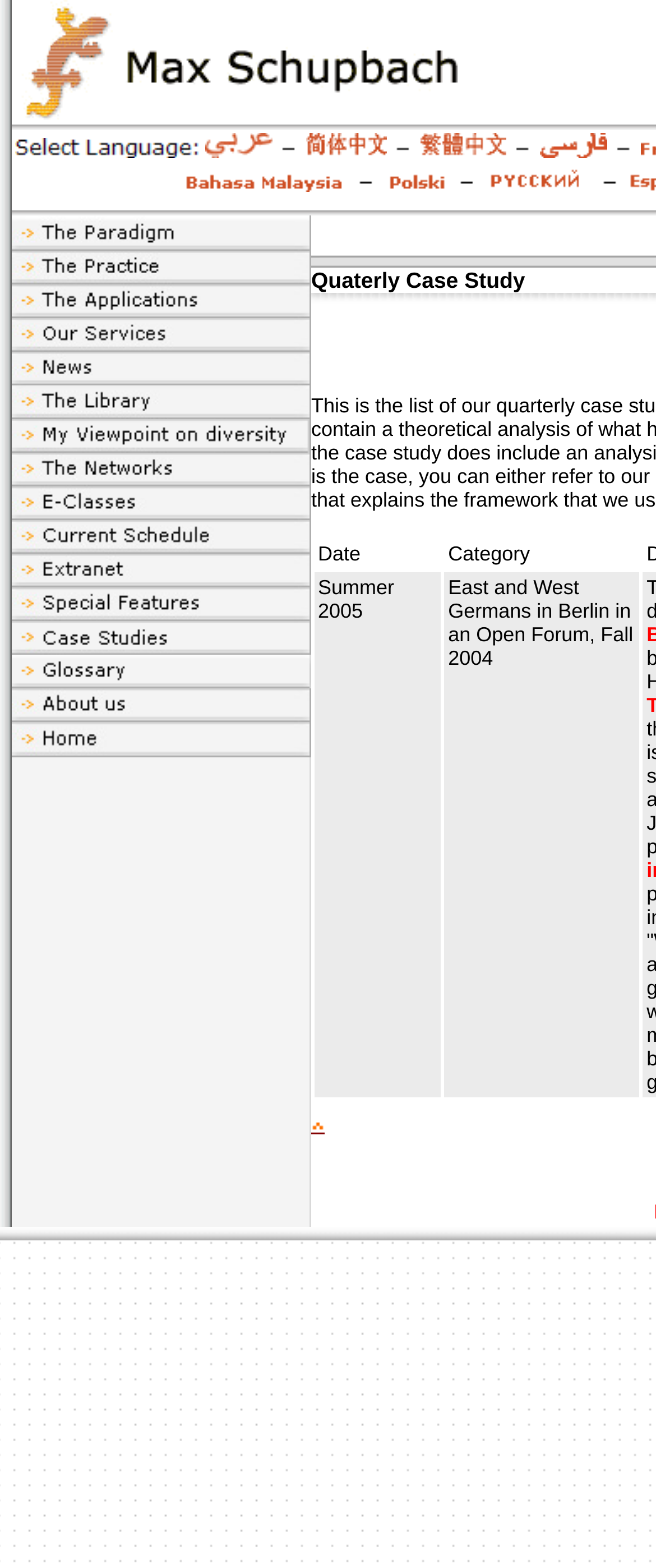Please identify the bounding box coordinates of the element on the webpage that should be clicked to follow this instruction: "Click the Case Studies link". The bounding box coordinates should be given as four float numbers between 0 and 1, formatted as [left, top, right, bottom].

[0.018, 0.396, 0.474, 0.418]